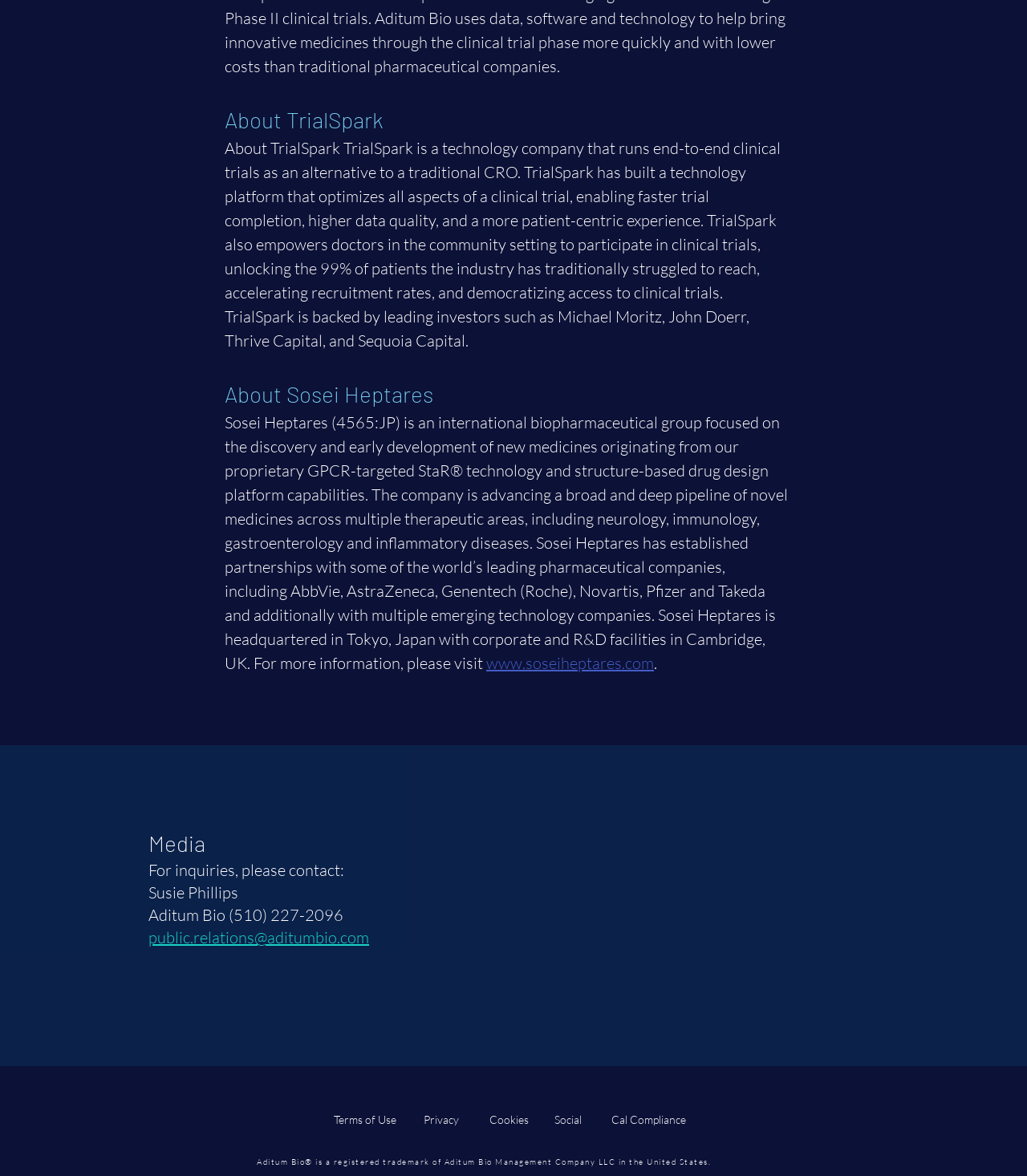Using the description: "Social", identify the bounding box of the corresponding UI element in the screenshot.

[0.531, 0.939, 0.578, 0.966]